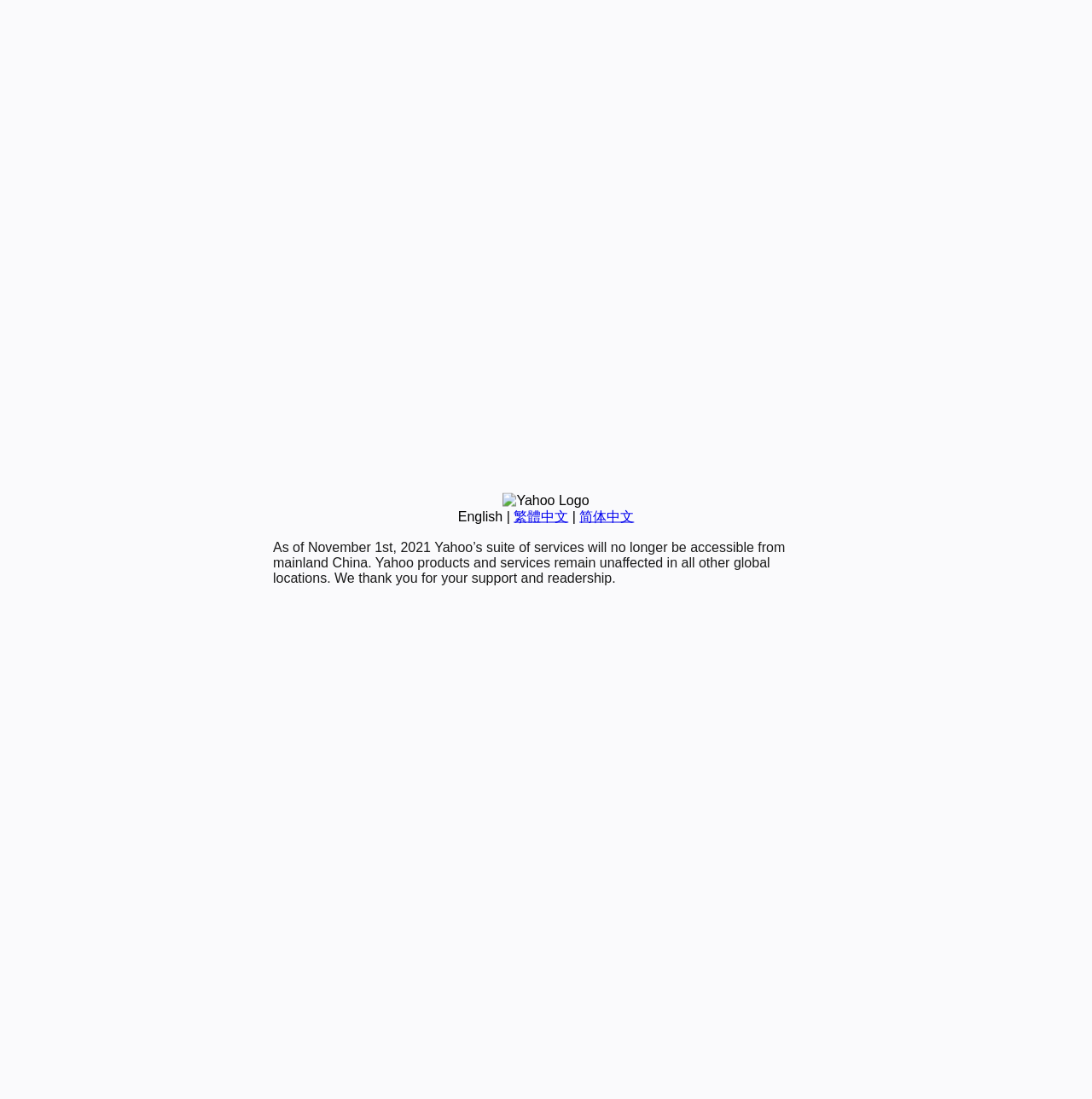Please find the bounding box for the UI element described by: "English".

[0.419, 0.463, 0.46, 0.476]